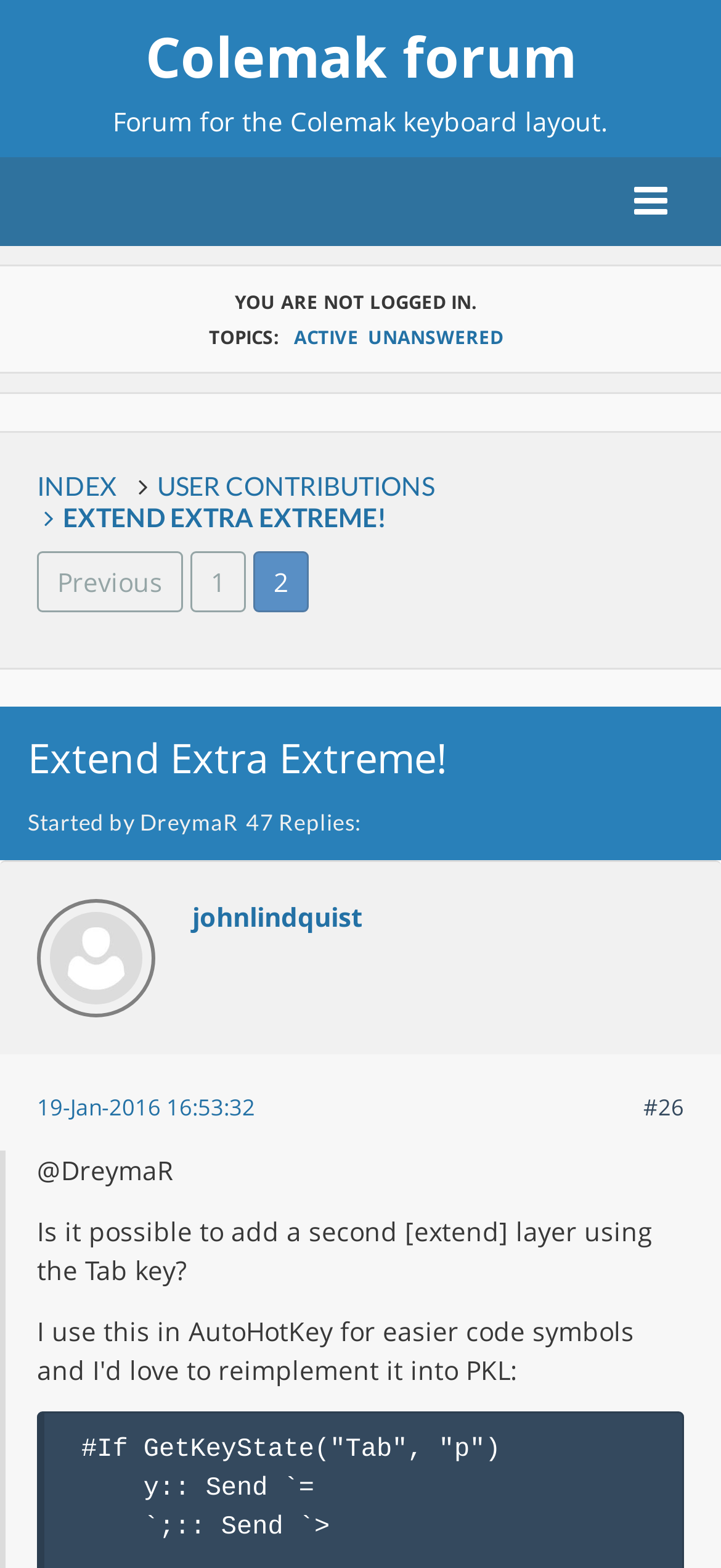Could you determine the bounding box coordinates of the clickable element to complete the instruction: "Click the Gleason Corporation link"? Provide the coordinates as four float numbers between 0 and 1, i.e., [left, top, right, bottom].

None